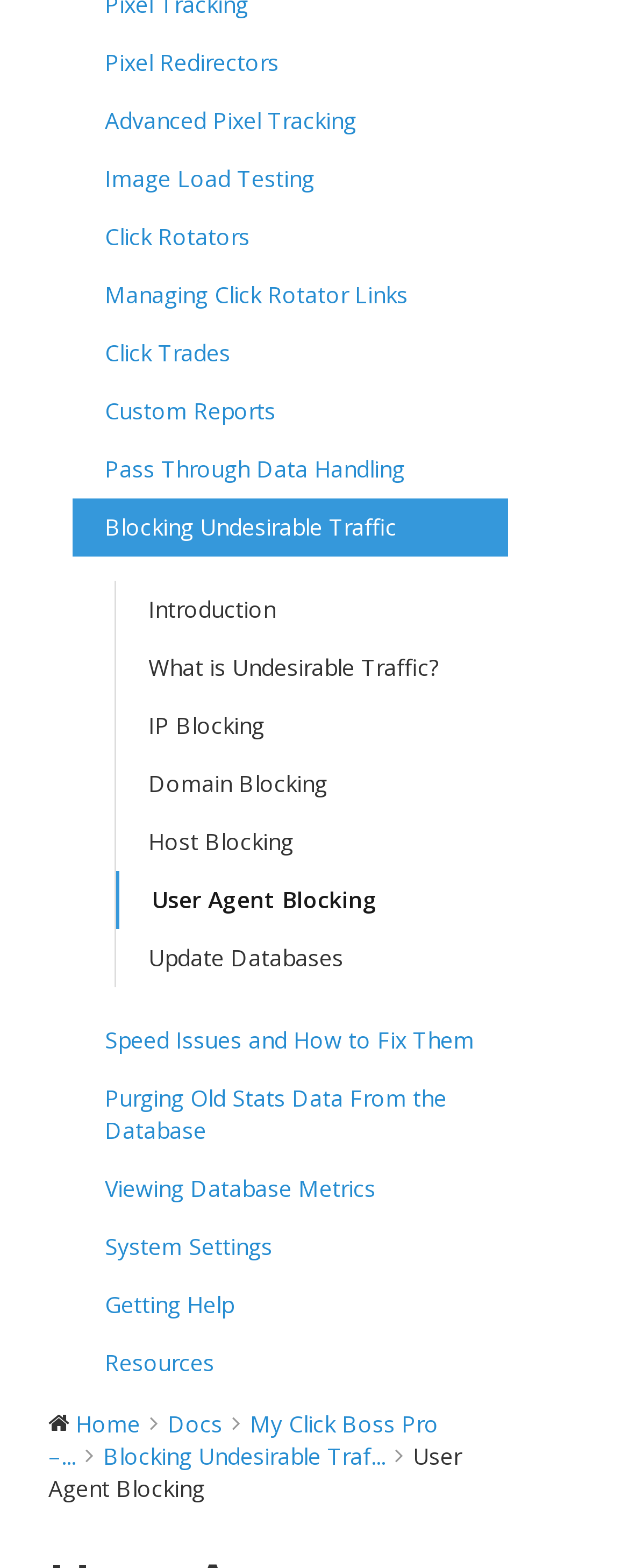Please answer the following query using a single word or phrase: 
How many main categories of links are on the webpage?

2